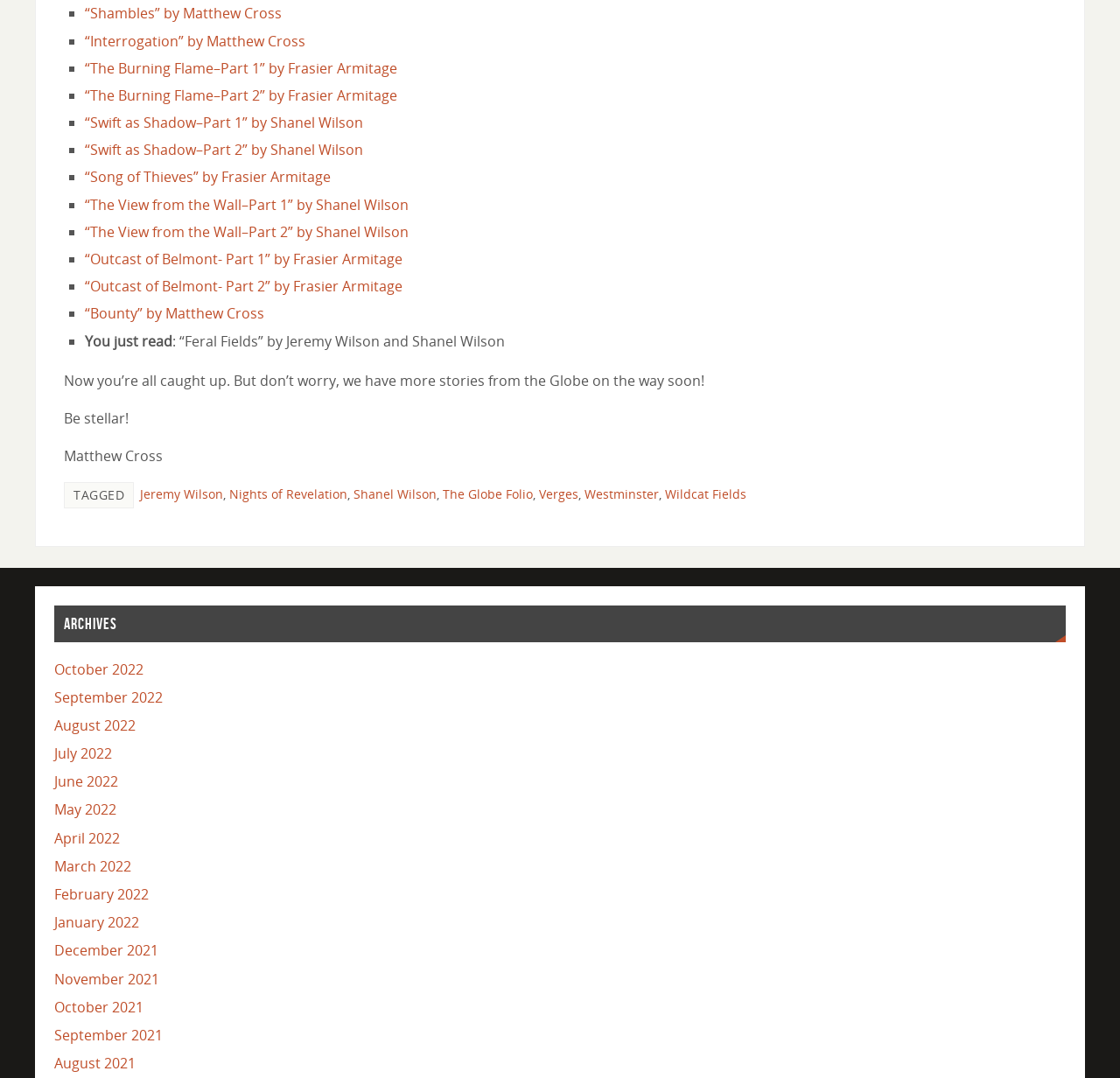Identify the bounding box coordinates for the element you need to click to achieve the following task: "Check tagged authors". Provide the bounding box coordinates as four float numbers between 0 and 1, in the form [left, top, right, bottom].

[0.066, 0.452, 0.111, 0.467]